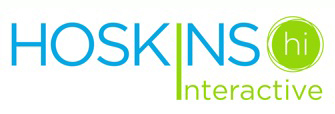Describe the important features and context of the image with as much detail as possible.

The image features the logo of Hoskins Interactive, prominently displaying the brand name in a modern and vibrant design. The word "HOSKINS" is rendered in a bold blue font, while "Interactive" is depicted in a fresh green hue beneath it, creating a strong visual contrast. A small green circle with the lowercase "hi" is positioned to the right, adding a friendly and welcoming touch to the logo. This design reflects the company's focus on dynamic digital solutions and customer engagement, embodying the essence of contemporary marketing and web presence.